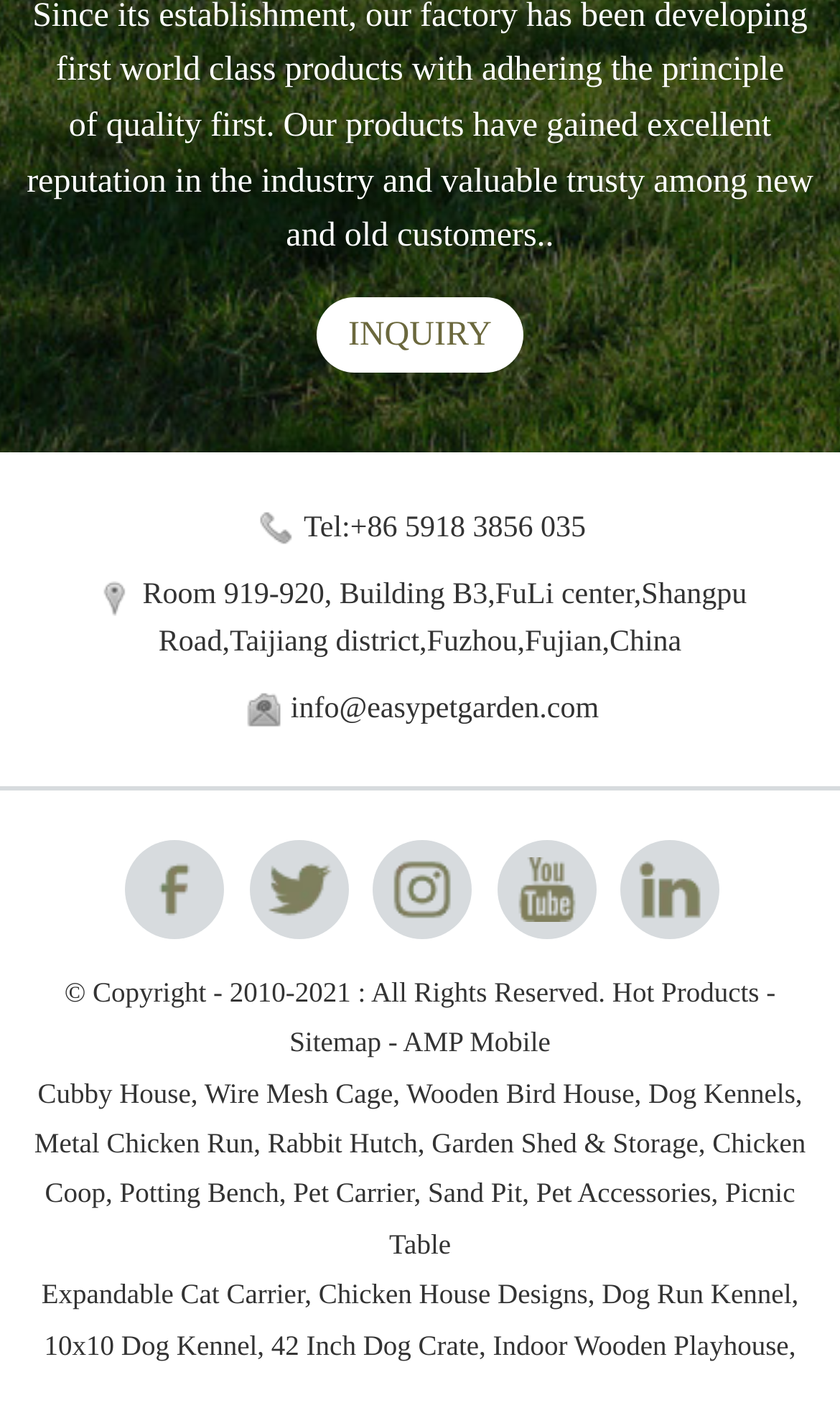Please give a succinct answer to the question in one word or phrase:
What is the company's copyright period?

2010-2021